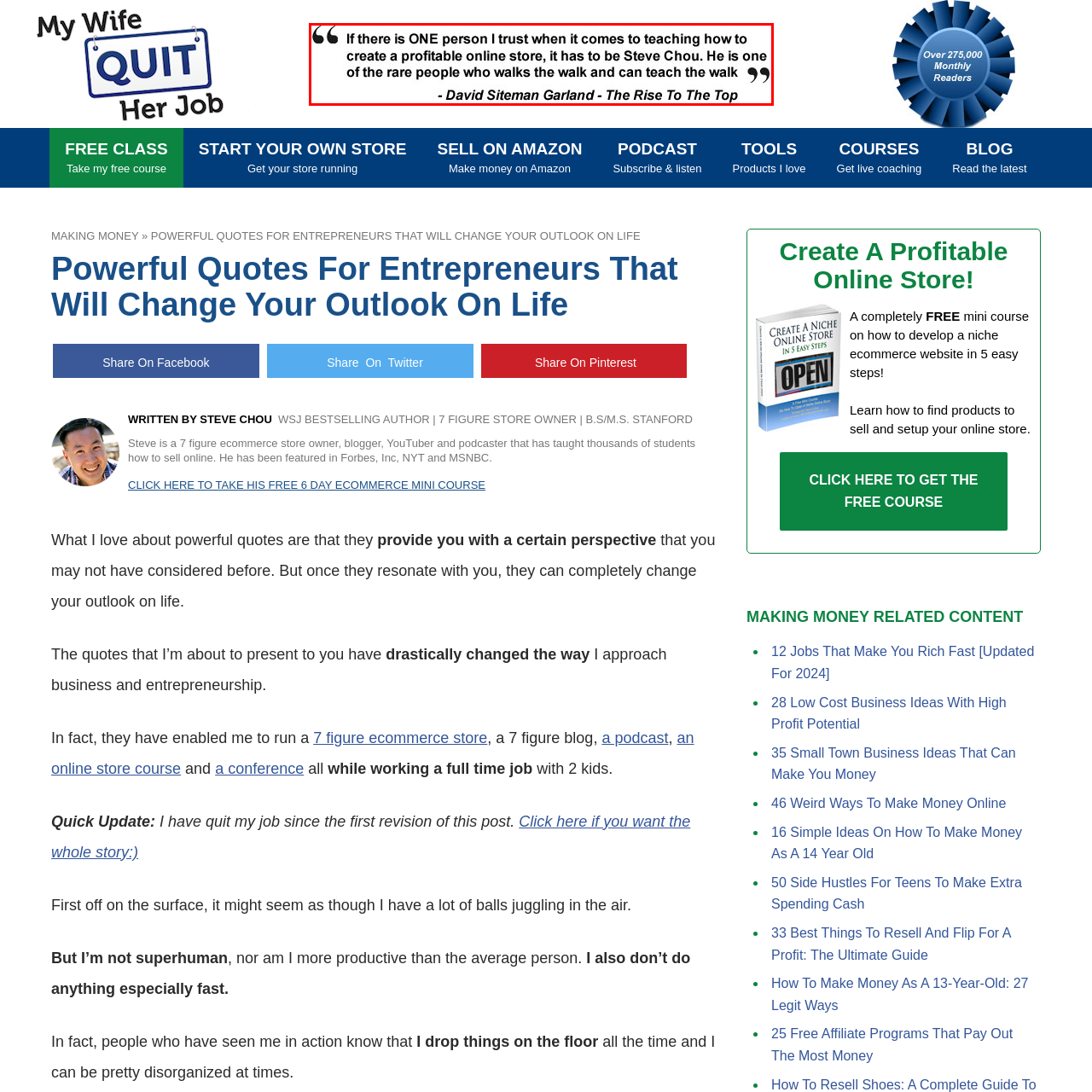Who is the author of the quote?
View the image highlighted by the red bounding box and provide your answer in a single word or a brief phrase.

David Siteman Garland